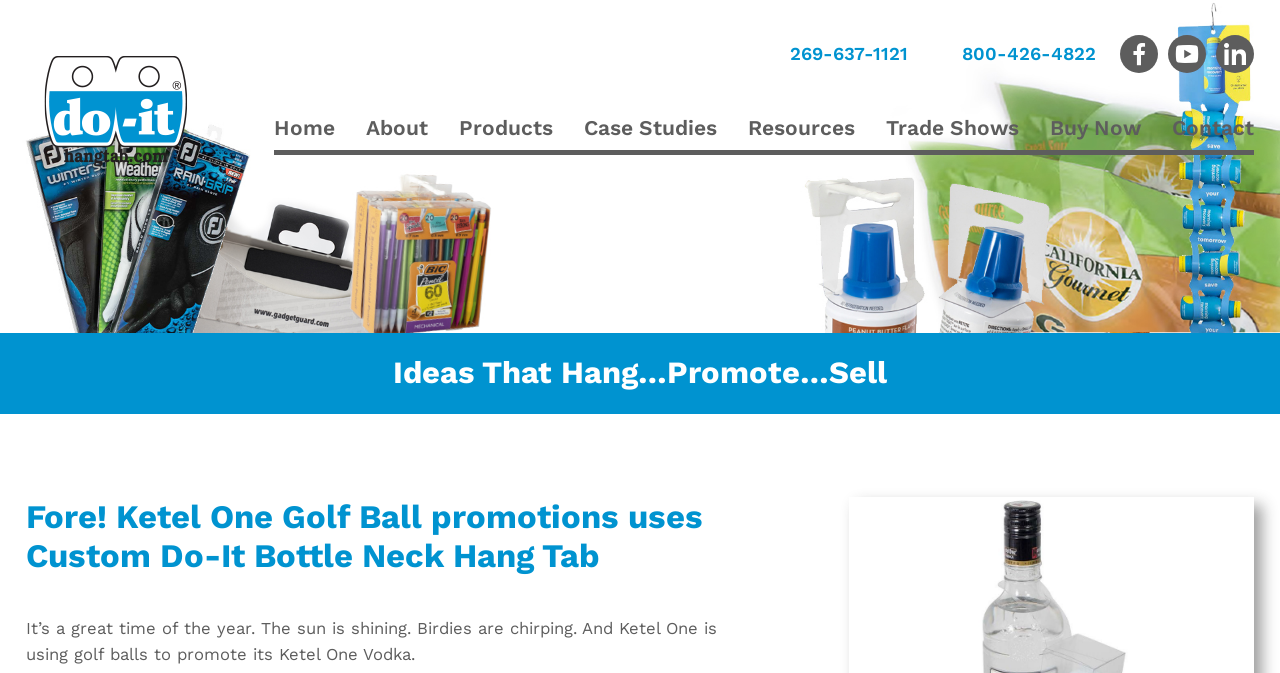Locate the bounding box coordinates of the element that needs to be clicked to carry out the instruction: "Go to the Home page". The coordinates should be given as four float numbers ranging from 0 to 1, i.e., [left, top, right, bottom].

[0.214, 0.159, 0.274, 0.23]